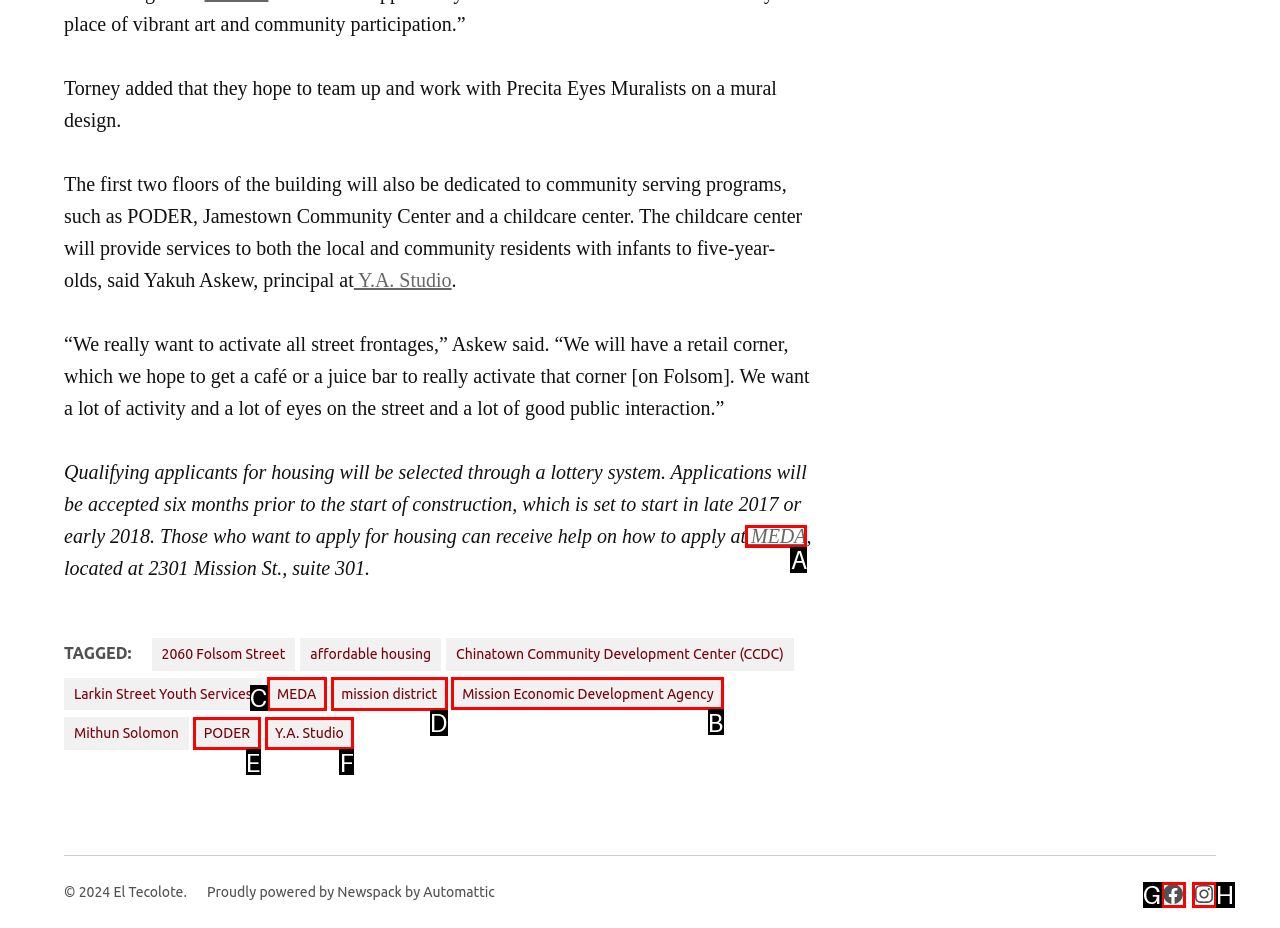Identify the letter of the option that should be selected to accomplish the following task: Read more about Mission Economic Development Agency. Provide the letter directly.

B